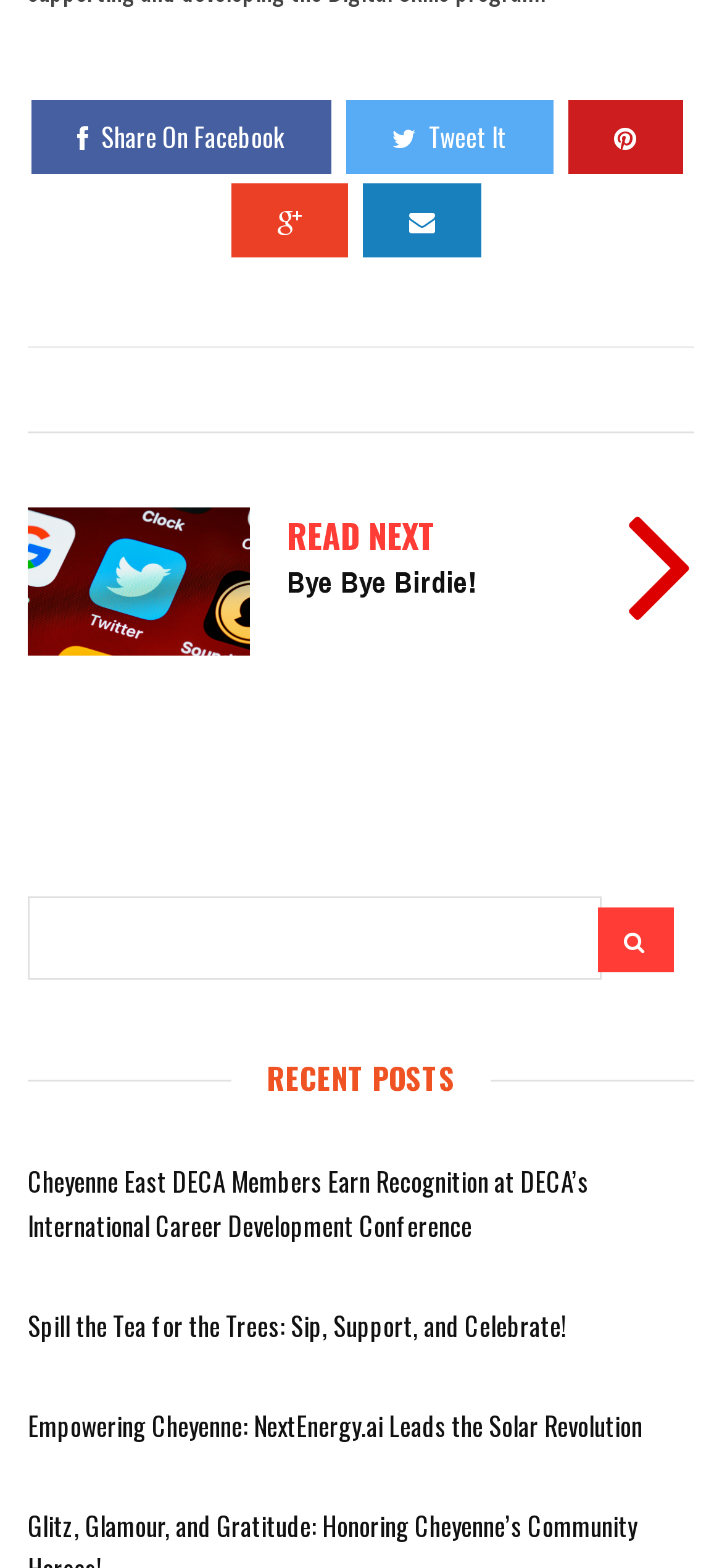Can you provide the bounding box coordinates for the element that should be clicked to implement the instruction: "Click the button at the top right corner"?

None